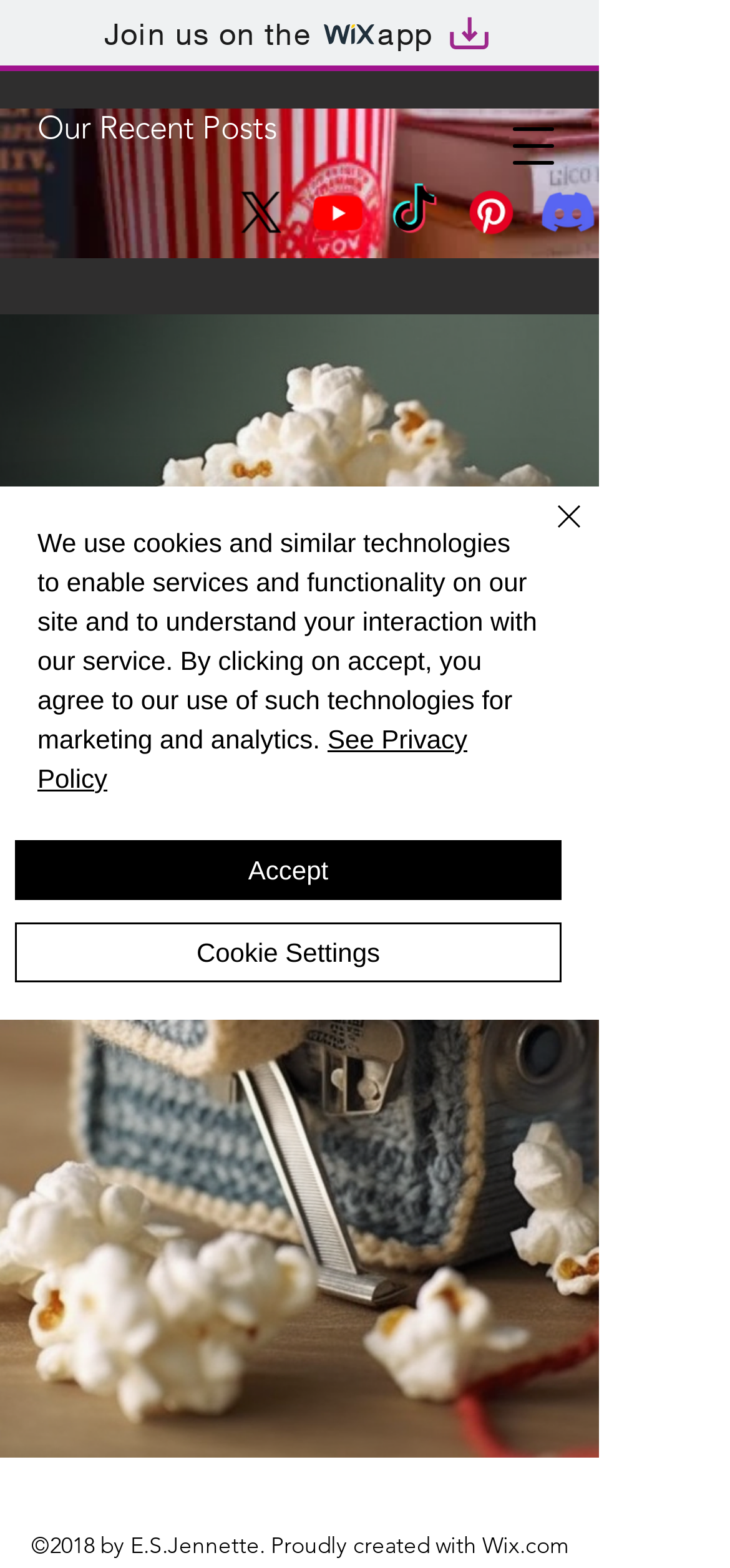What is the theme of the image on the main section of the webpage?
Please give a detailed and elaborate explanation in response to the question.

The image on the main section of the webpage appears to be a combination of crafts and books, with a video camera and popcorn in the background, suggesting a creative or artistic theme.